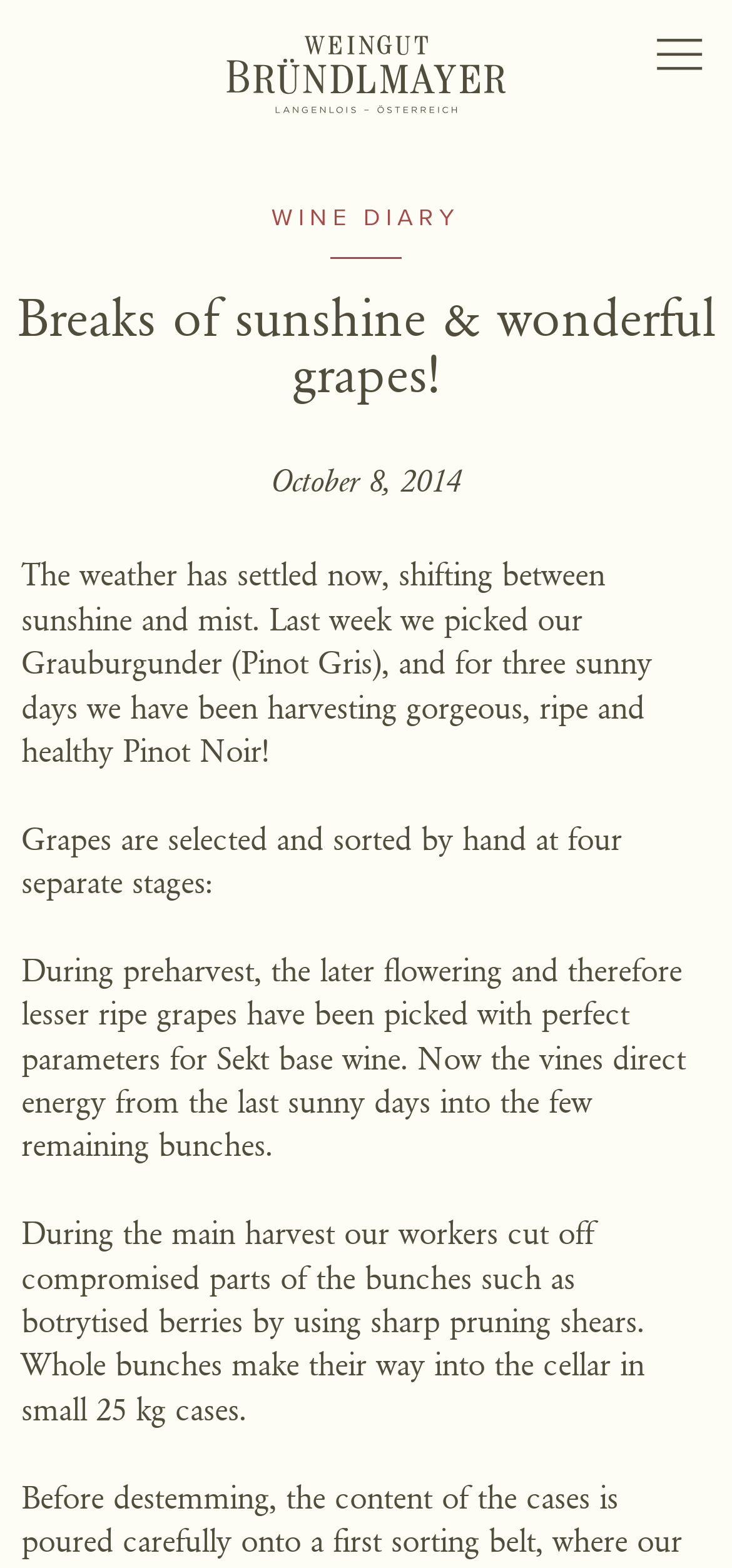What is the current weather condition? Please answer the question using a single word or phrase based on the image.

Sunny and misty